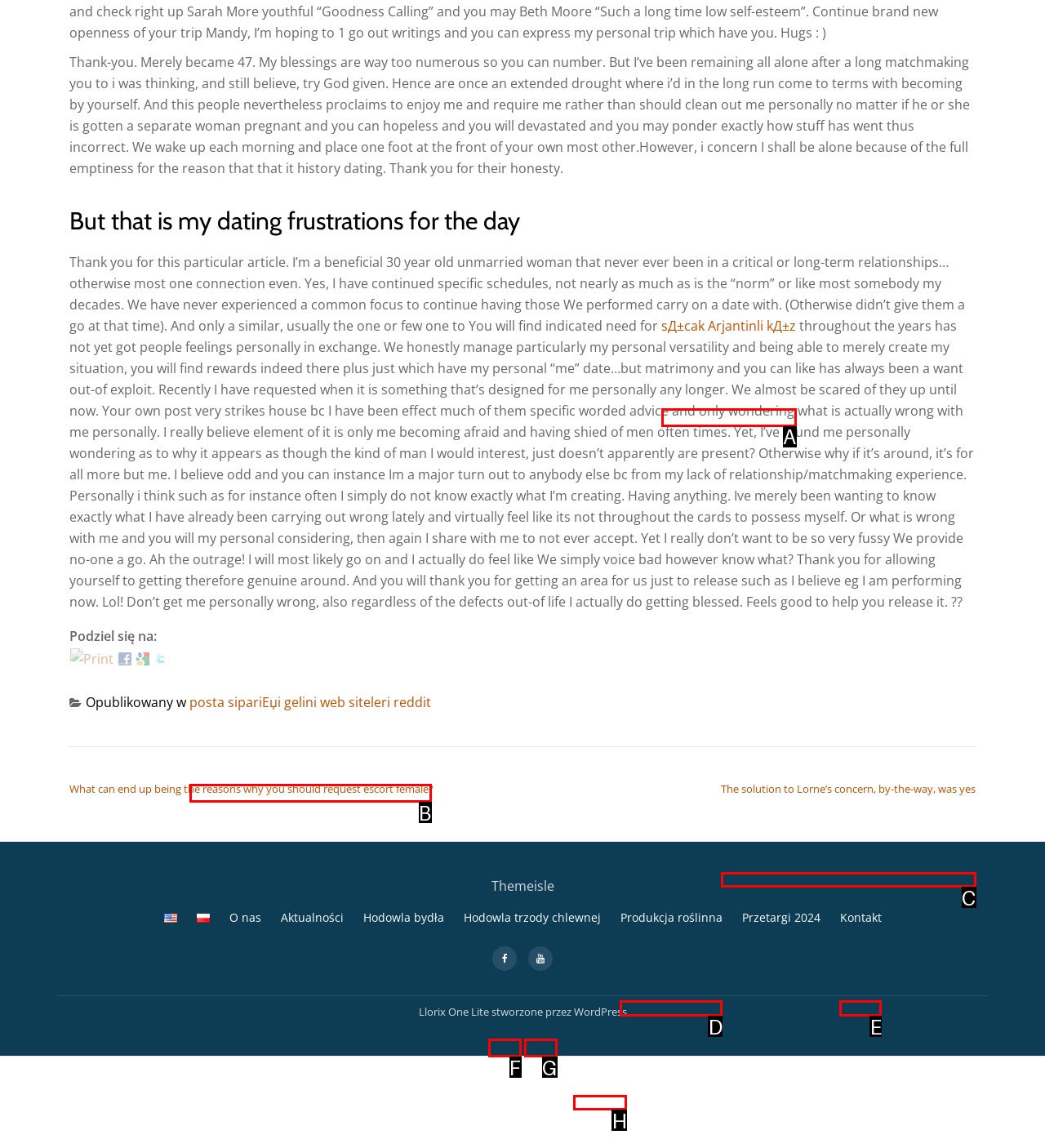Choose the option that best matches the description: Ministry News
Indicate the letter of the matching option directly.

None